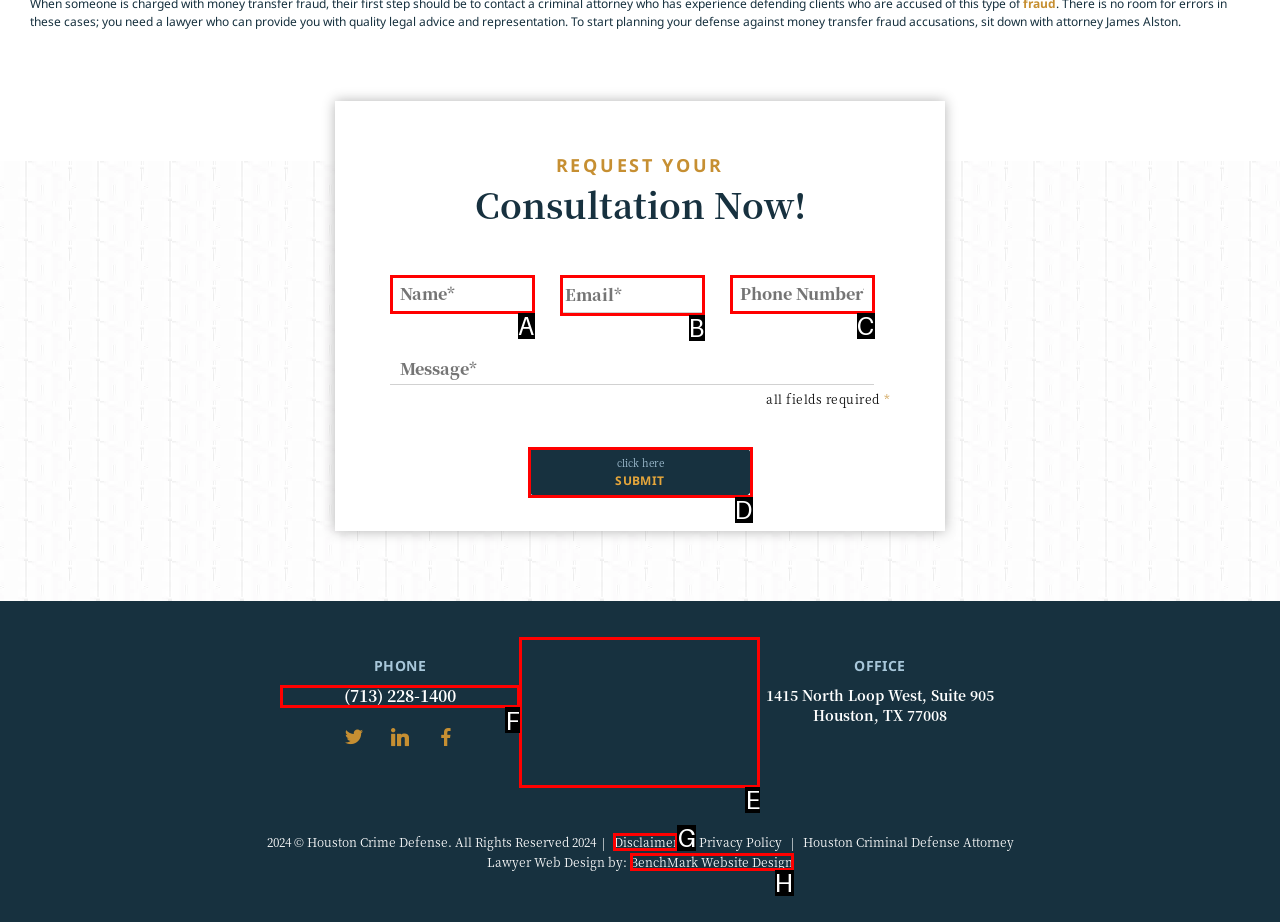Choose the option that aligns with the description: name="input_2" placeholder="Phone Number*"
Respond with the letter of the chosen option directly.

C